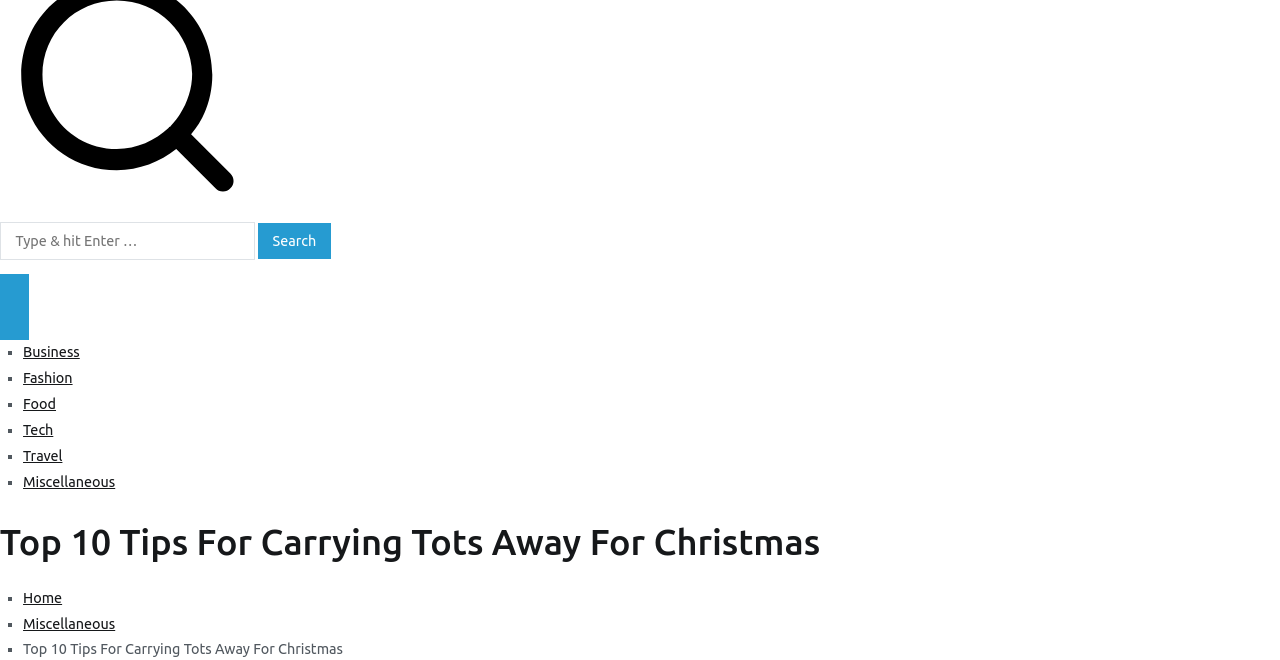What is the topic of the main article?
With the help of the image, please provide a detailed response to the question.

The main article on the webpage appears to be about 'Top 10 Tips For Carrying Tots Away For Christmas', as indicated by the heading and the static text at the bottom of the page.